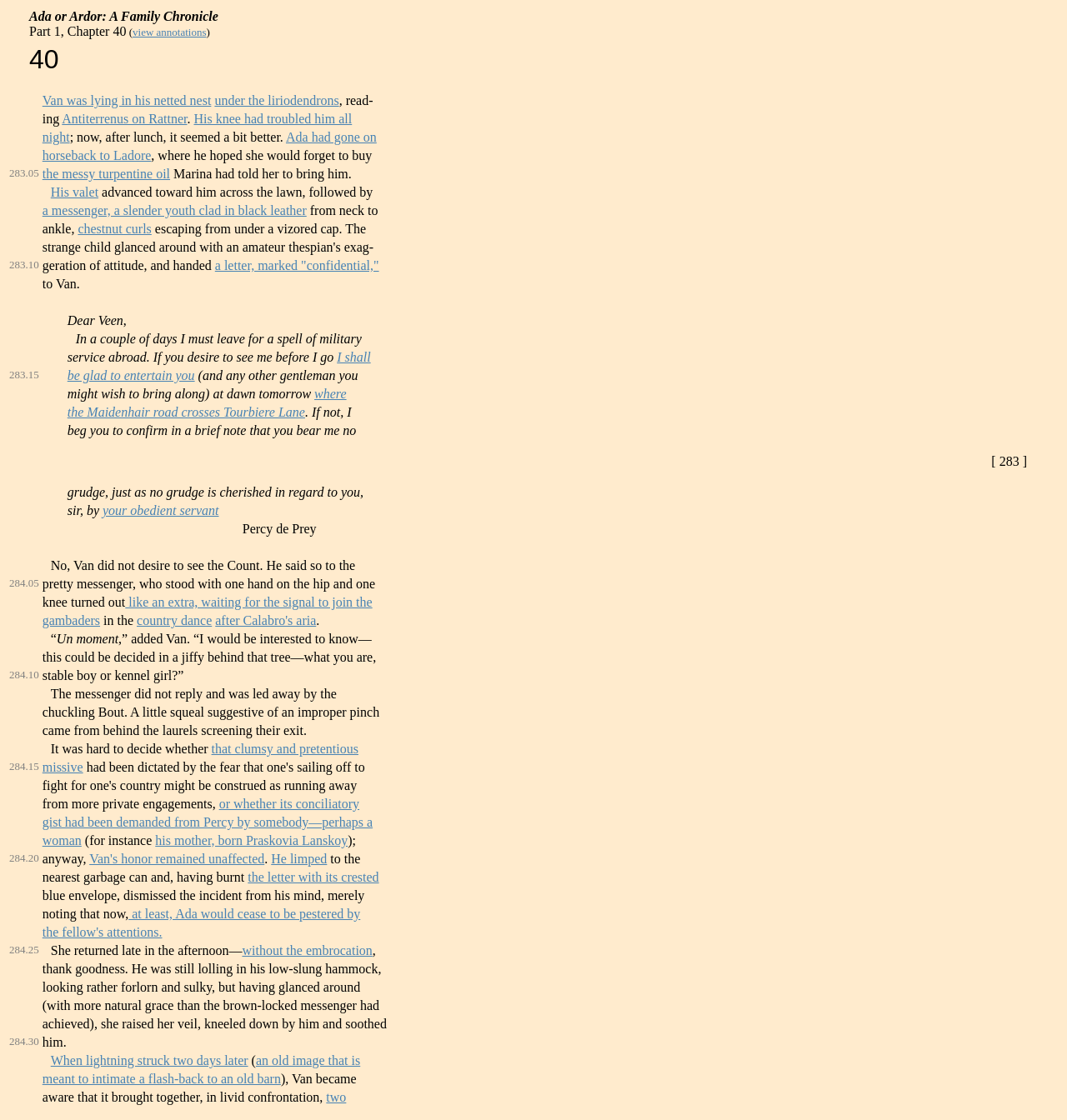What is the valet doing in the story?
Using the visual information, respond with a single word or phrase.

advancing toward Van